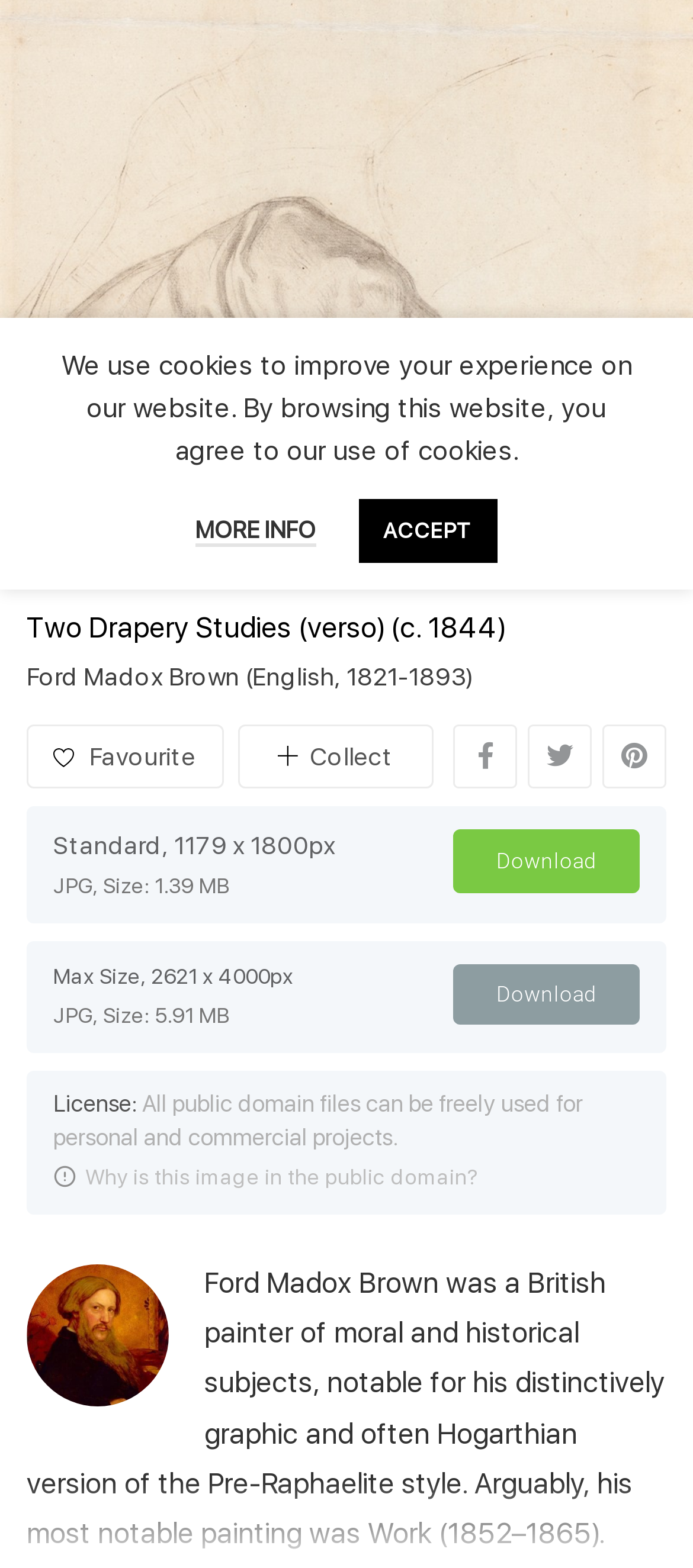Determine the bounding box coordinates for the UI element matching this description: "More info".

[0.281, 0.33, 0.455, 0.349]